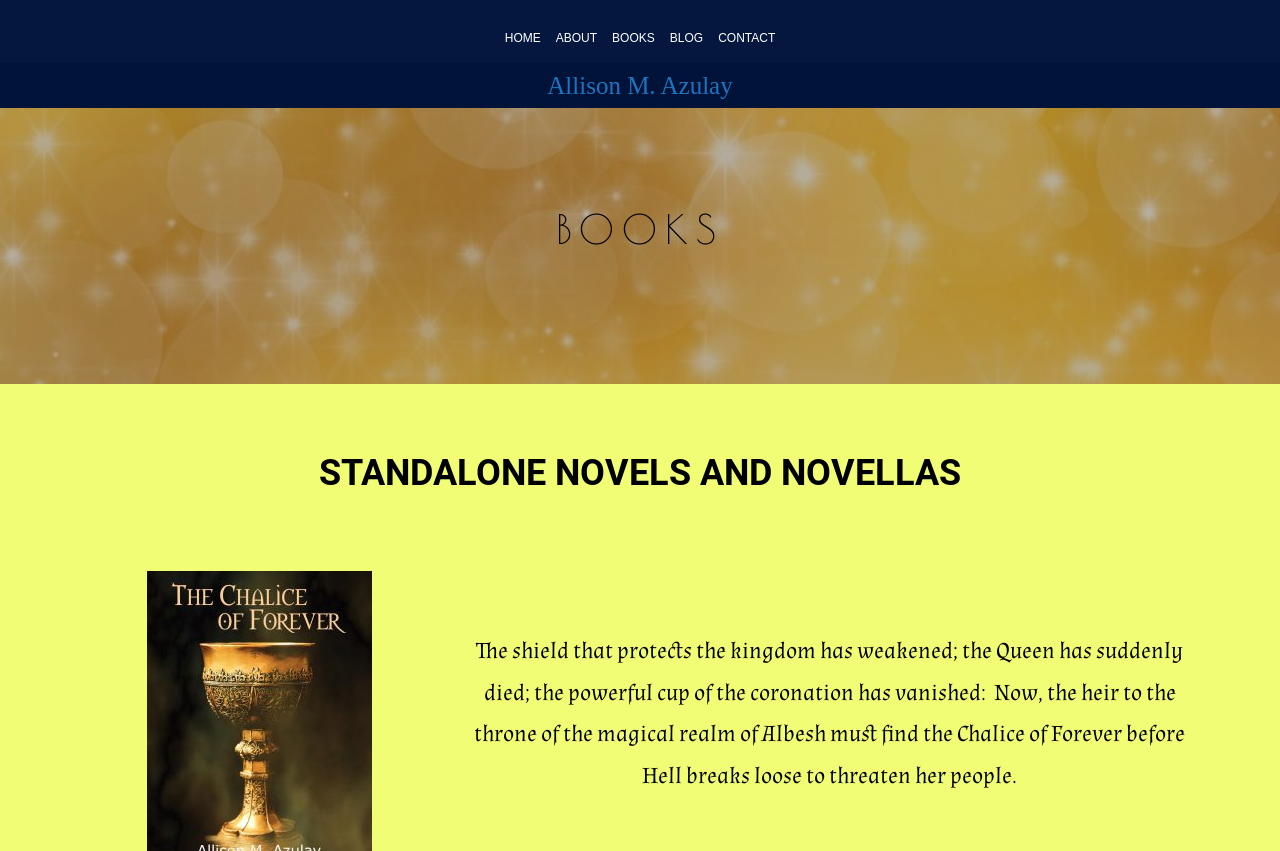Based on the image, provide a detailed response to the question:
What is the title of the book described?

I found a StaticText element with a description of a book, and the title is not explicitly mentioned. However, based on the context, I inferred that the title is 'The Chalice of Forever', which is likely the title of the book being described.